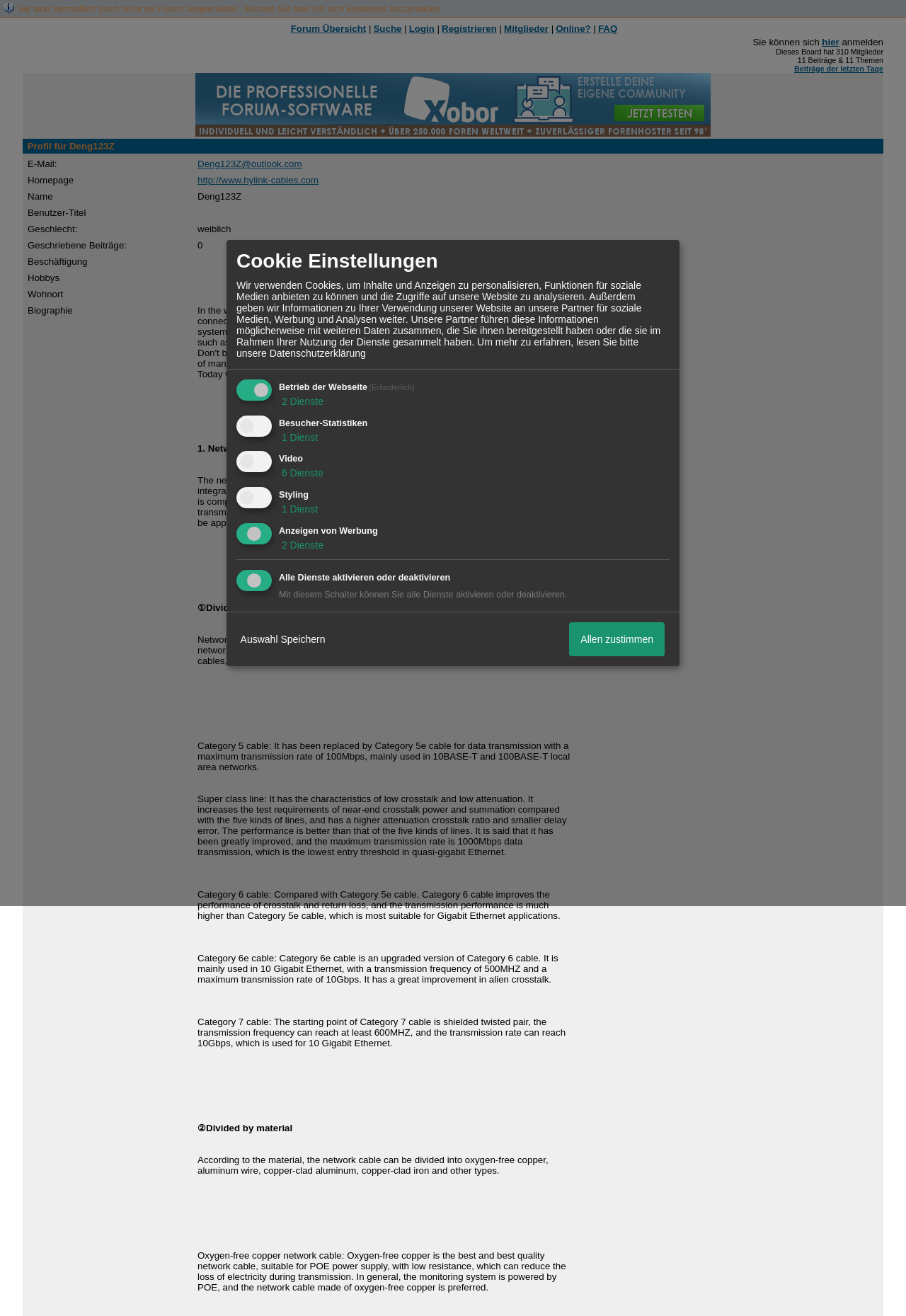Specify the bounding box coordinates of the element's region that should be clicked to achieve the following instruction: "Click on the 'Registrieren' link". The bounding box coordinates consist of four float numbers between 0 and 1, in the format [left, top, right, bottom].

[0.488, 0.018, 0.548, 0.026]